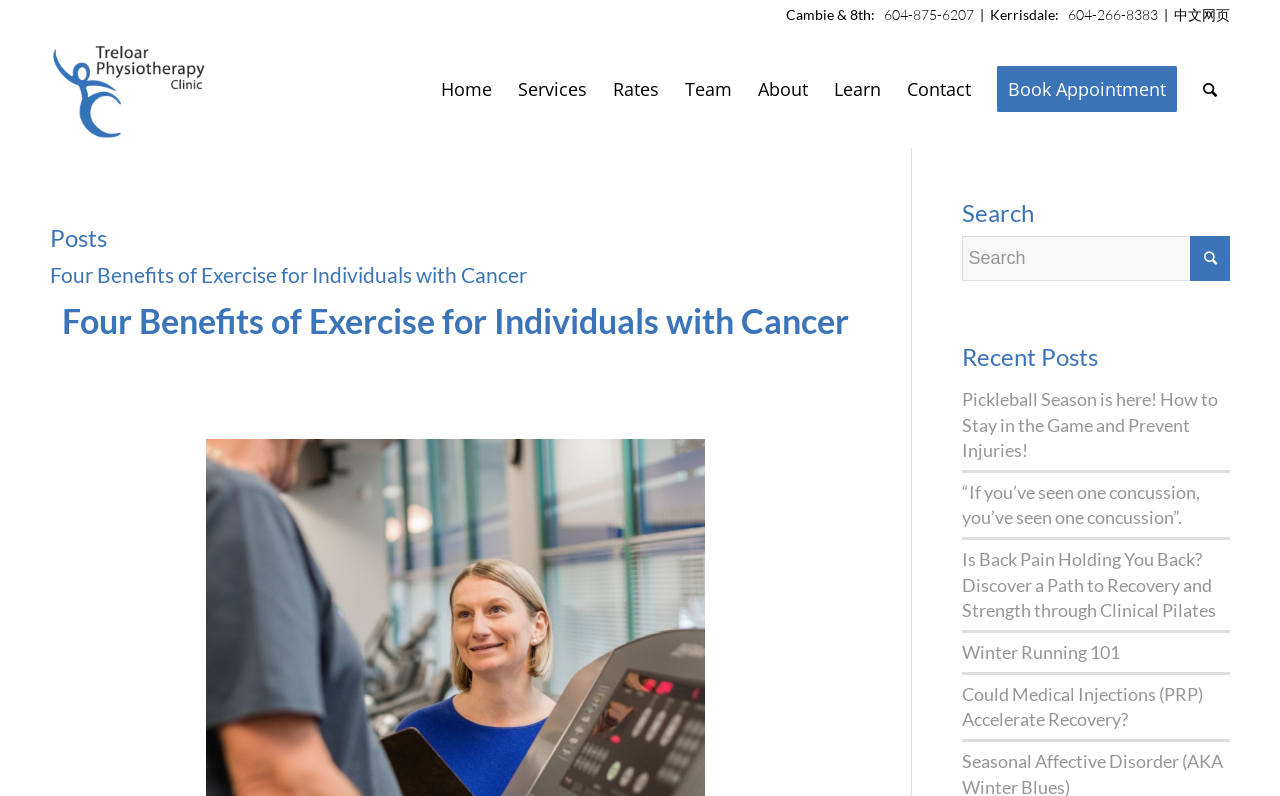Refer to the image and provide an in-depth answer to the question:
What is the clinic's name?

I found the clinic's name by looking at the top-left section of the webpage, where the clinic's logo and name are displayed. The clinic's name is Treloar Physiotherapy Clinic.